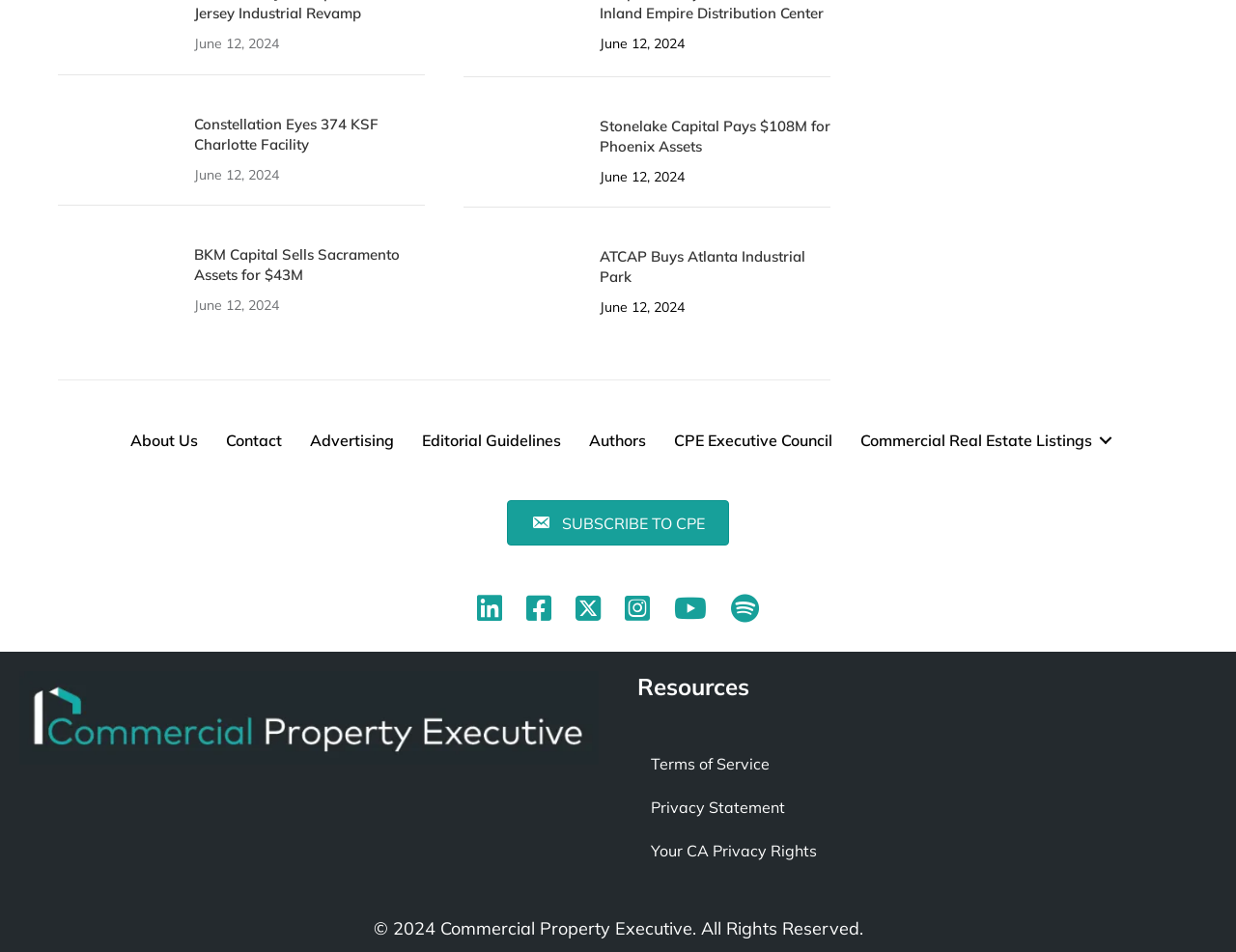Locate the bounding box coordinates of the element that should be clicked to fulfill the instruction: "View 'Constellation Eyes 374 KSF Charlotte Facility'".

[0.157, 0.12, 0.306, 0.161]